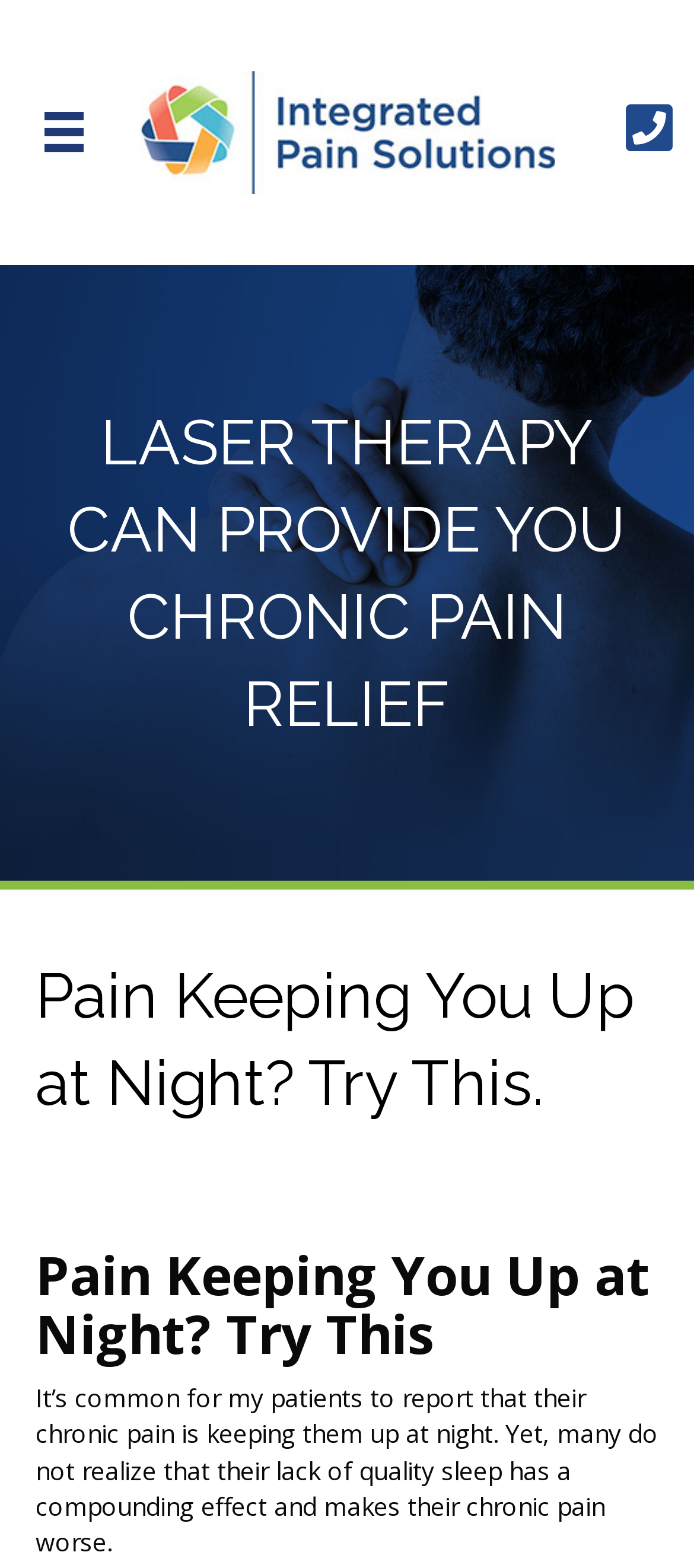Deliver a detailed narrative of the webpage's visual and textual elements.

The webpage is about chronic pain and sleep, with a focus on how lack of quality sleep can exacerbate chronic pain. At the top left corner, there is a button labeled "Menu" accompanied by a small image. To the right of the button, there is a link to the "ipslogo" with a corresponding image. 

Below the top section, there are three headings. The first heading, "LASER THERAPY CAN PROVIDE YOU CHRONIC PAIN RELIEF", is located near the top of the page. The second and third headings, both titled "Pain Keeping You Up at Night? Try This.", are positioned below the first heading, with the third one being at the bottom of the page. 

Under the second heading, there is a block of text that explains how chronic pain can disrupt sleep and, in turn, worsen the pain. This text is positioned near the bottom of the page, spanning almost the entire width of the page.